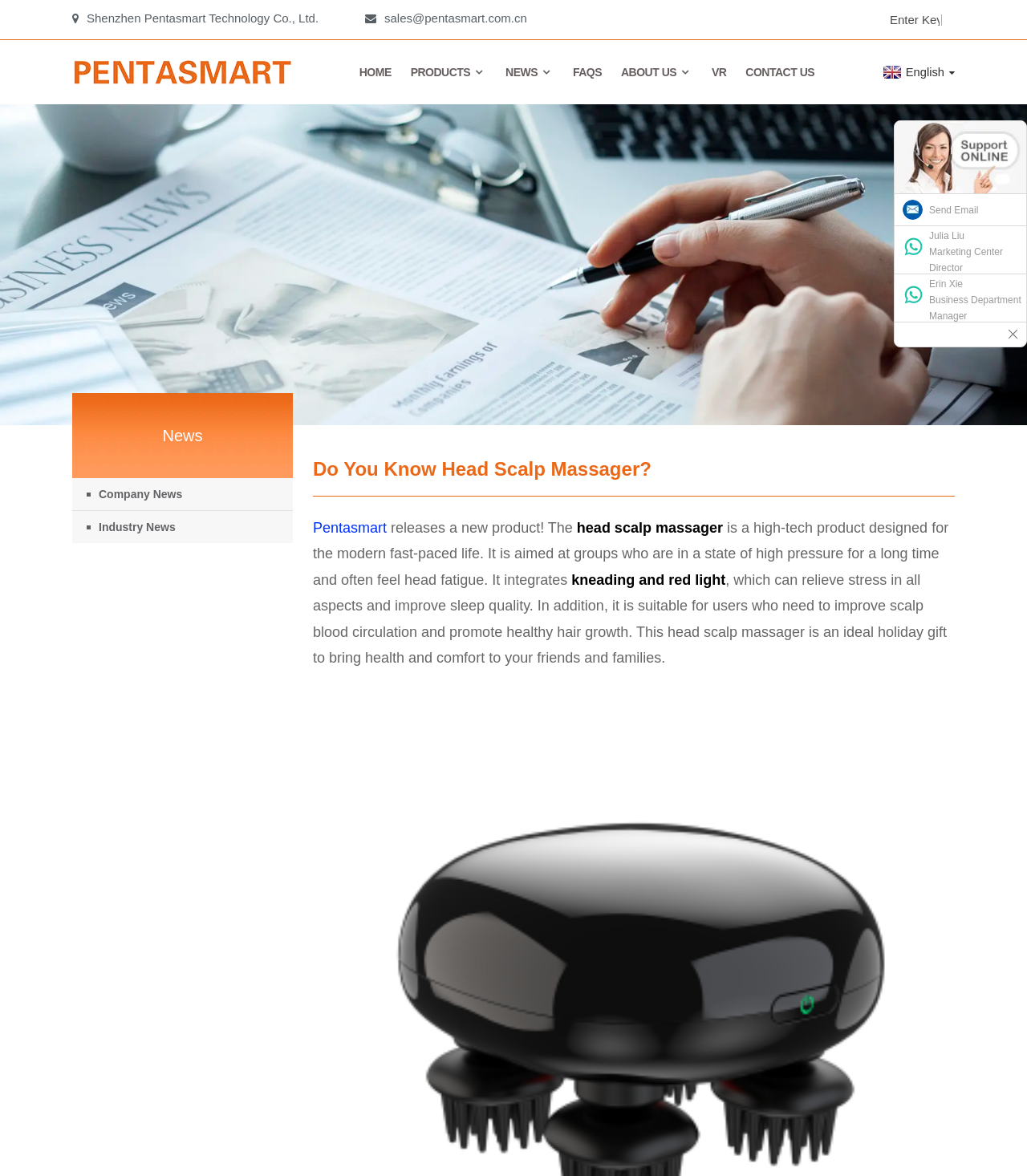Using the information in the image, give a comprehensive answer to the question: 
What is the position of Julia Liu?

The position of Julia Liu can be found in the text 'Julia Liu Marketing Center Director' which is located in the complementary section at the bottom of the webpage. This text indicates that Julia Liu is the director of the marketing center.